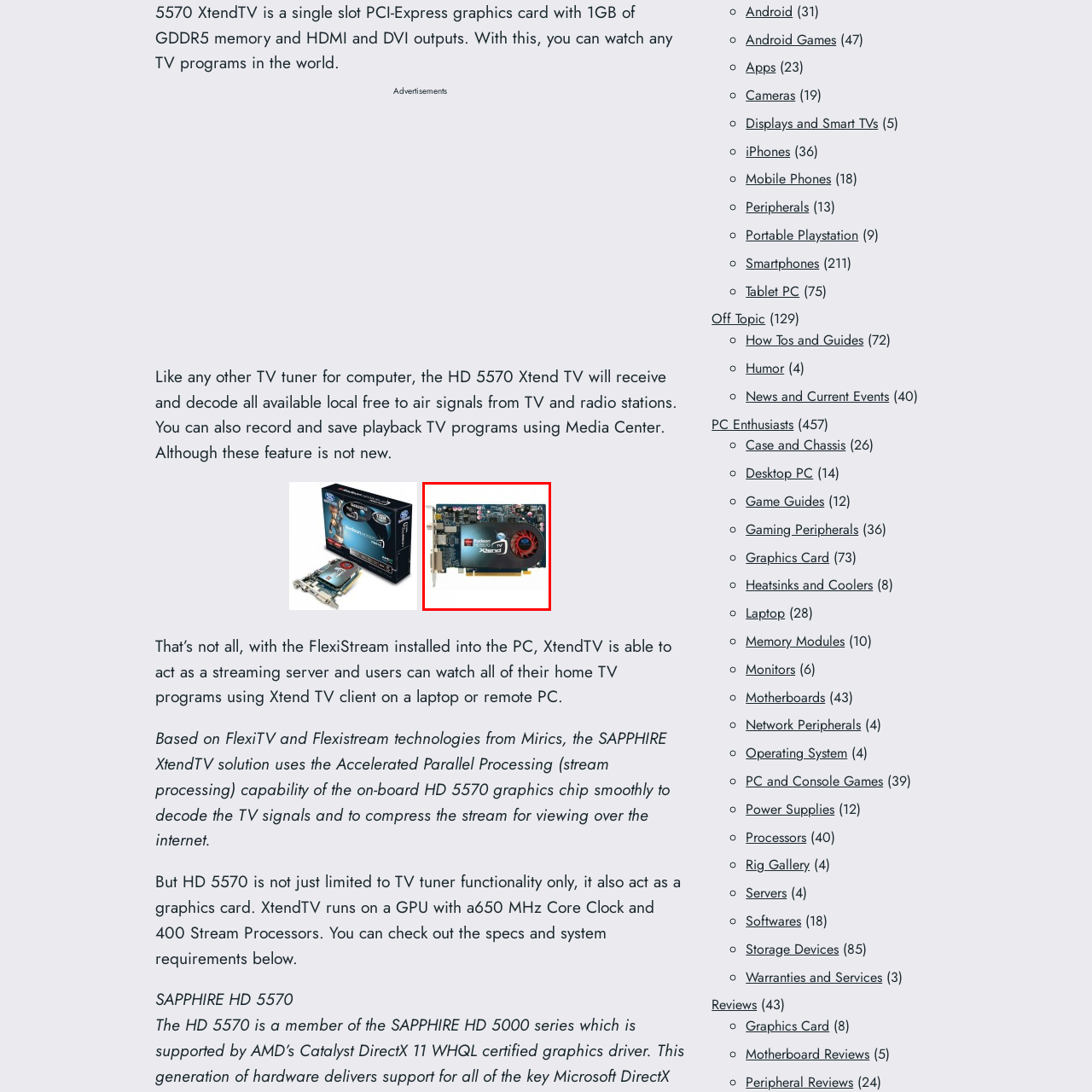Generate a detailed caption for the picture within the red-bordered area.

The image features a Sapphire HD 5570 Xtend TV graphics card, designed to enhance multimedia experiences on a computer. Prominently displayed is its sleek design, characterized by a prominent cooling fan with a red accent, indicating its capabilities in thermal management. This model not only serves as a high-performance graphics card but also features a built-in TV tuner, allowing users to receive and decode local free-to-air television and radio signals. The intricate circuitry visible on the card highlights its advanced technology, making it suitable for both gaming and media center applications. This versatile hardware is ideal for those looking to upgrade their PC's visual and streaming capabilities, providing a seamless experience for multimedia consumption and gaming alike.